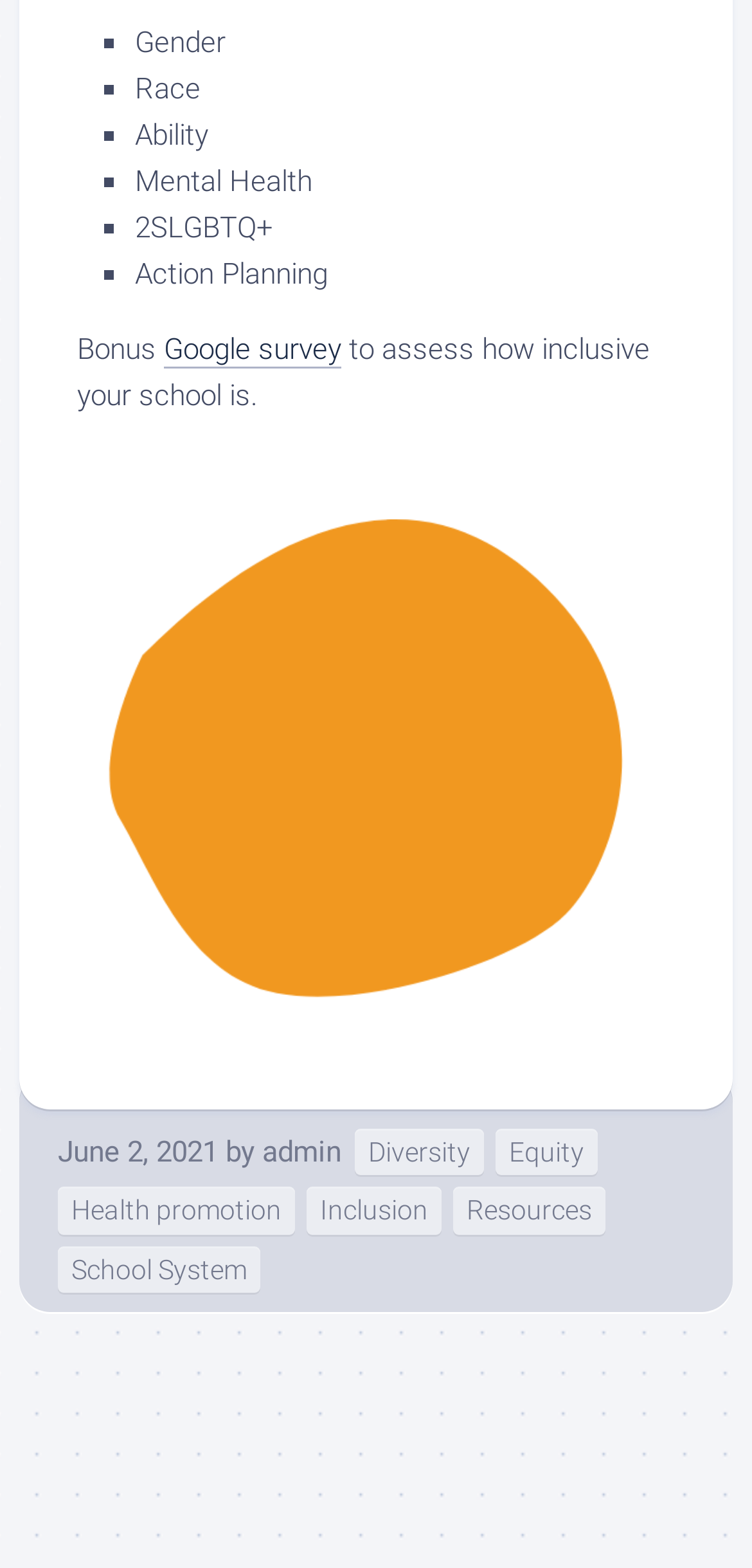Predict the bounding box of the UI element based on this description: "Resources".

[0.603, 0.757, 0.805, 0.787]